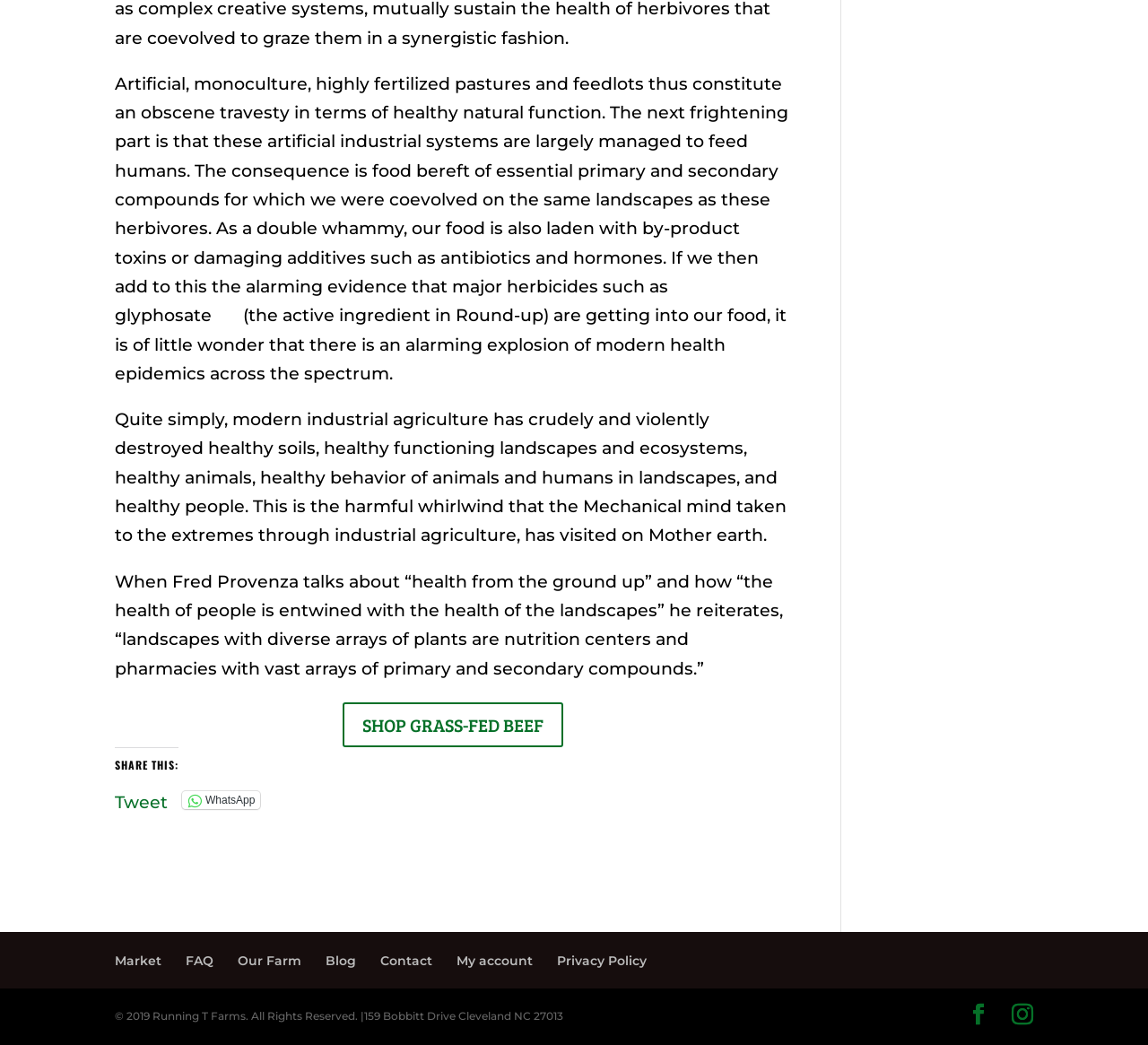Please give a succinct answer to the question in one word or phrase:
What type of product can be purchased on this website?

Grass-fed beef